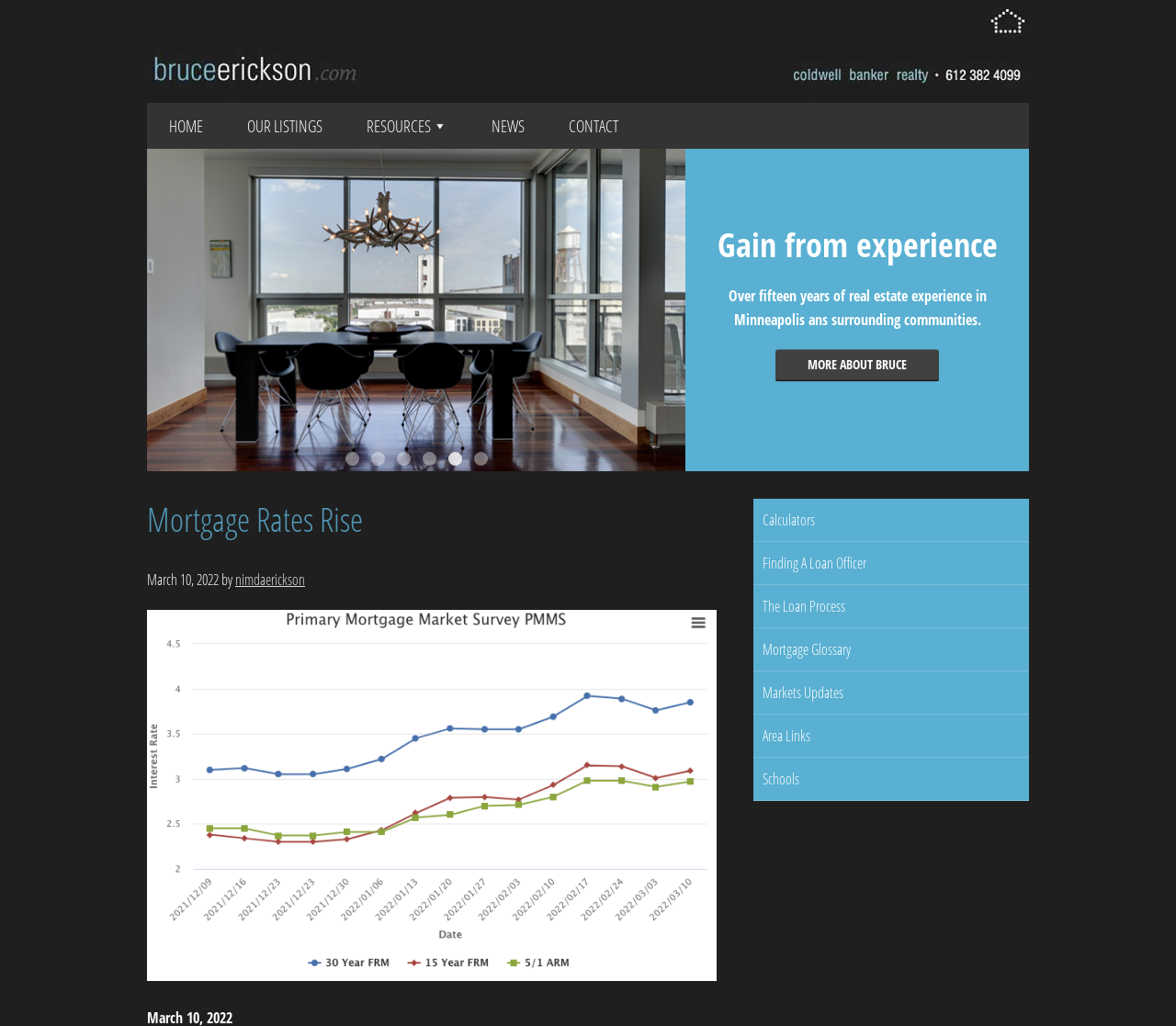Find the bounding box coordinates of the element you need to click on to perform this action: 'Go to the NEWS page'. The coordinates should be represented by four float values between 0 and 1, in the format [left, top, right, bottom].

[0.399, 0.1, 0.465, 0.145]